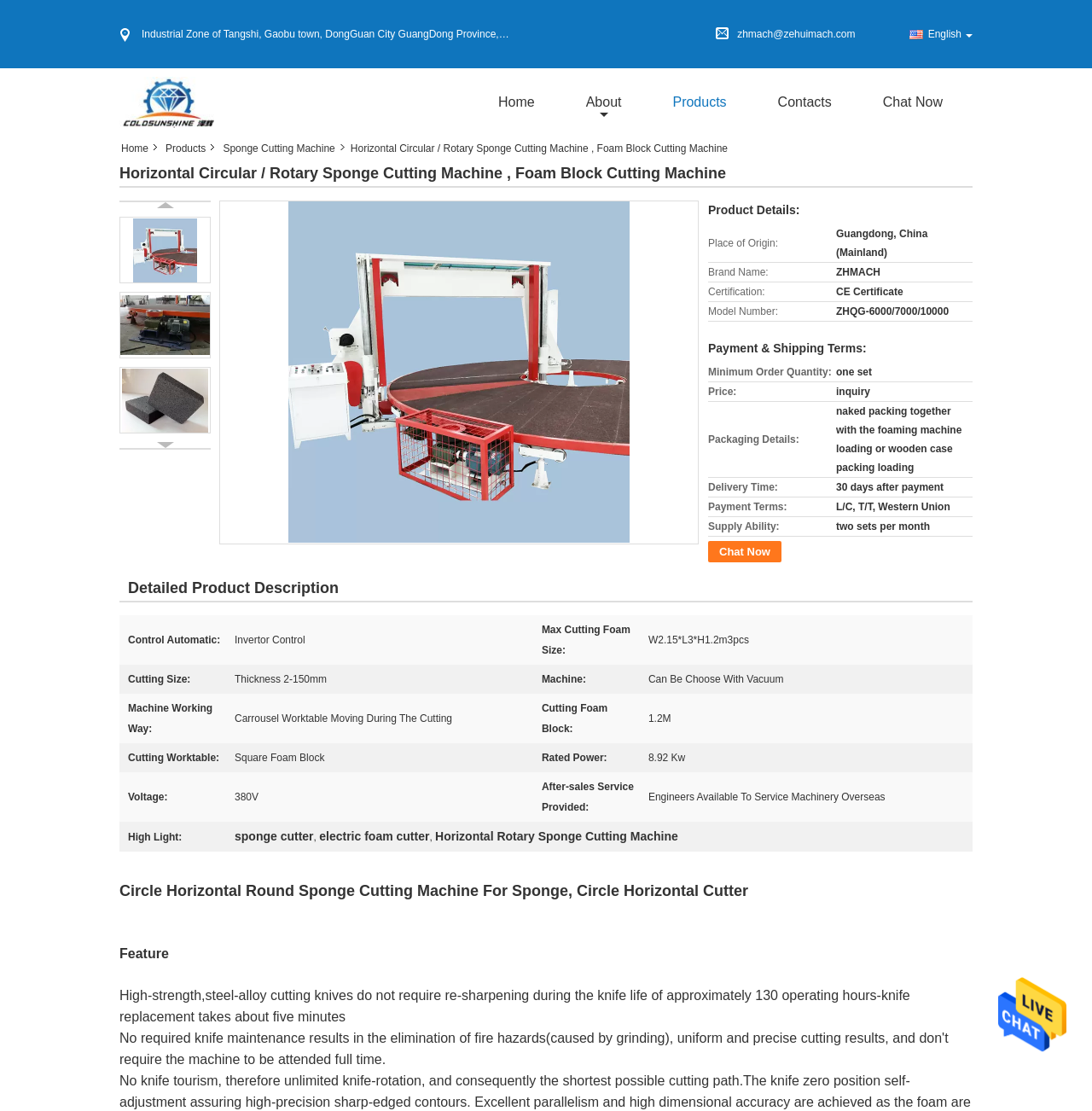What is the brand name of the product?
Using the image as a reference, answer the question in detail.

The brand name of the product can be found in the table under 'Product Details' section, where it is specified as 'ZHMACH' in the 'Brand Name' row.